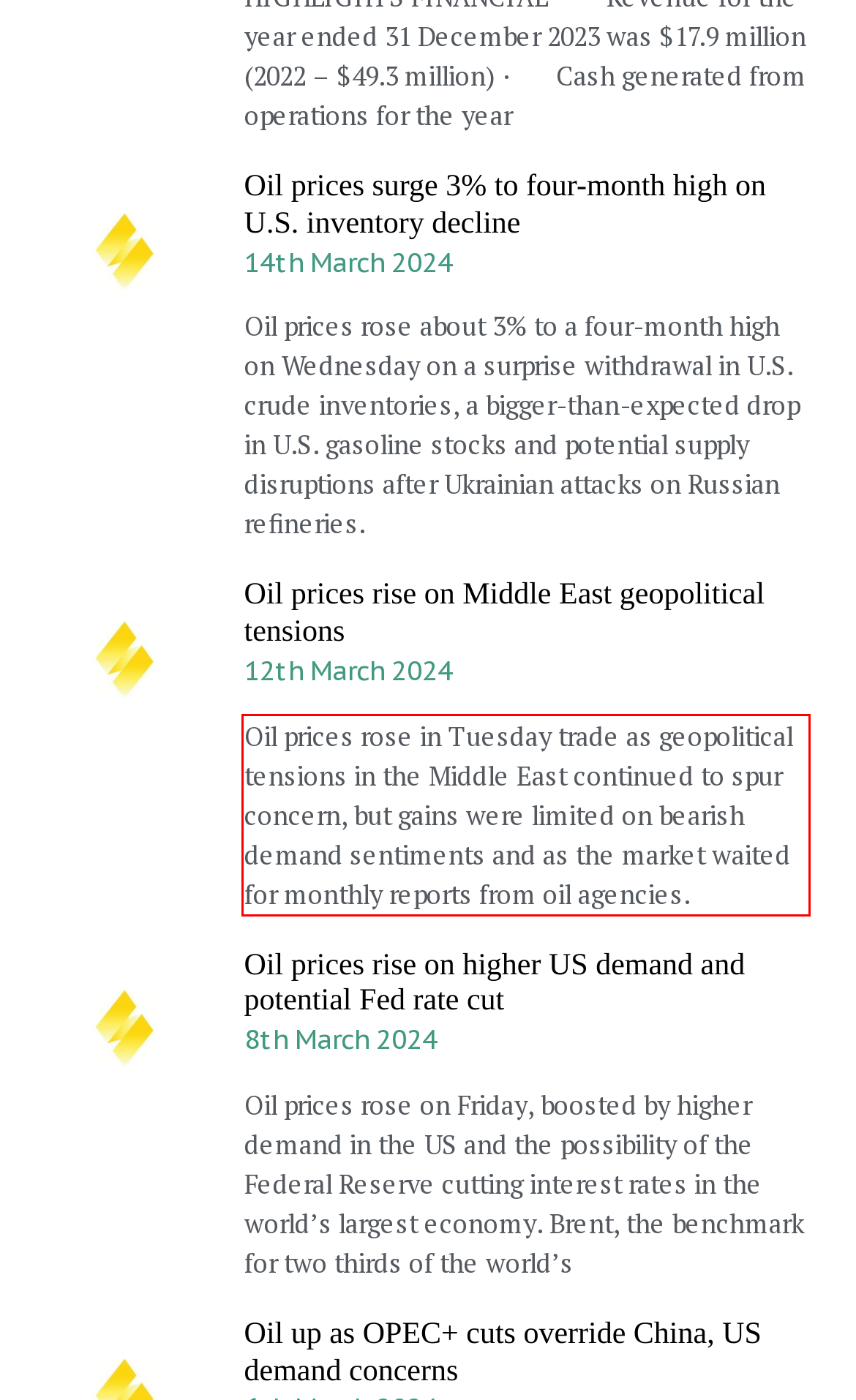Please identify and extract the text from the UI element that is surrounded by a red bounding box in the provided webpage screenshot.

Oil prices rose in Tuesday trade as geopolitical tensions in the Middle East continued to spur concern, but gains were limited on bearish demand sentiments and as the market waited for monthly reports from oil agencies.